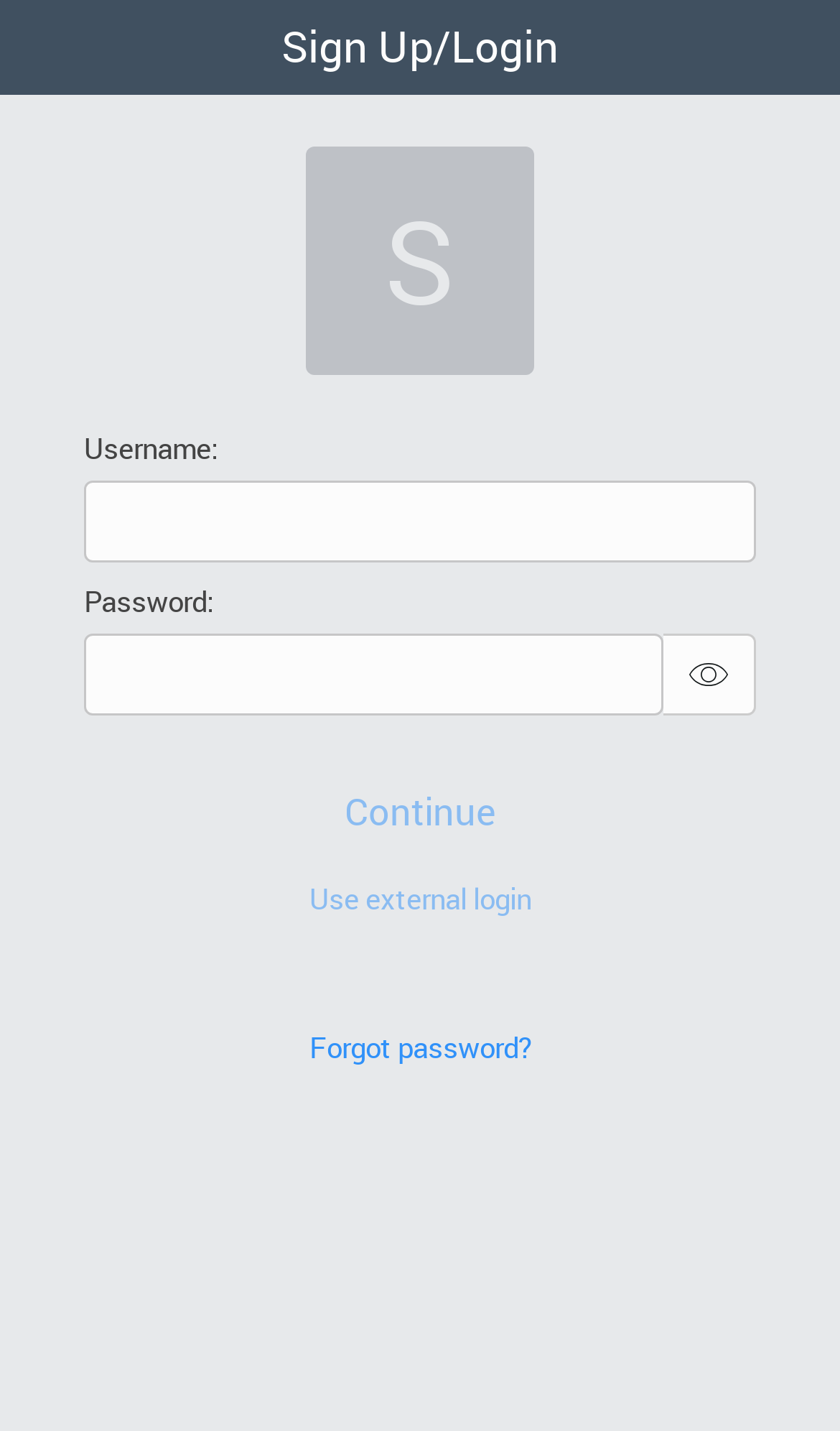Given the content of the image, can you provide a detailed answer to the question?
How many buttons are there on the page?

There are four buttons on the page: 'Continue', 'Use external login', 'Forgot password?', and 'Show Password'. Each of these buttons has a specific function, and they are all located below the input fields.